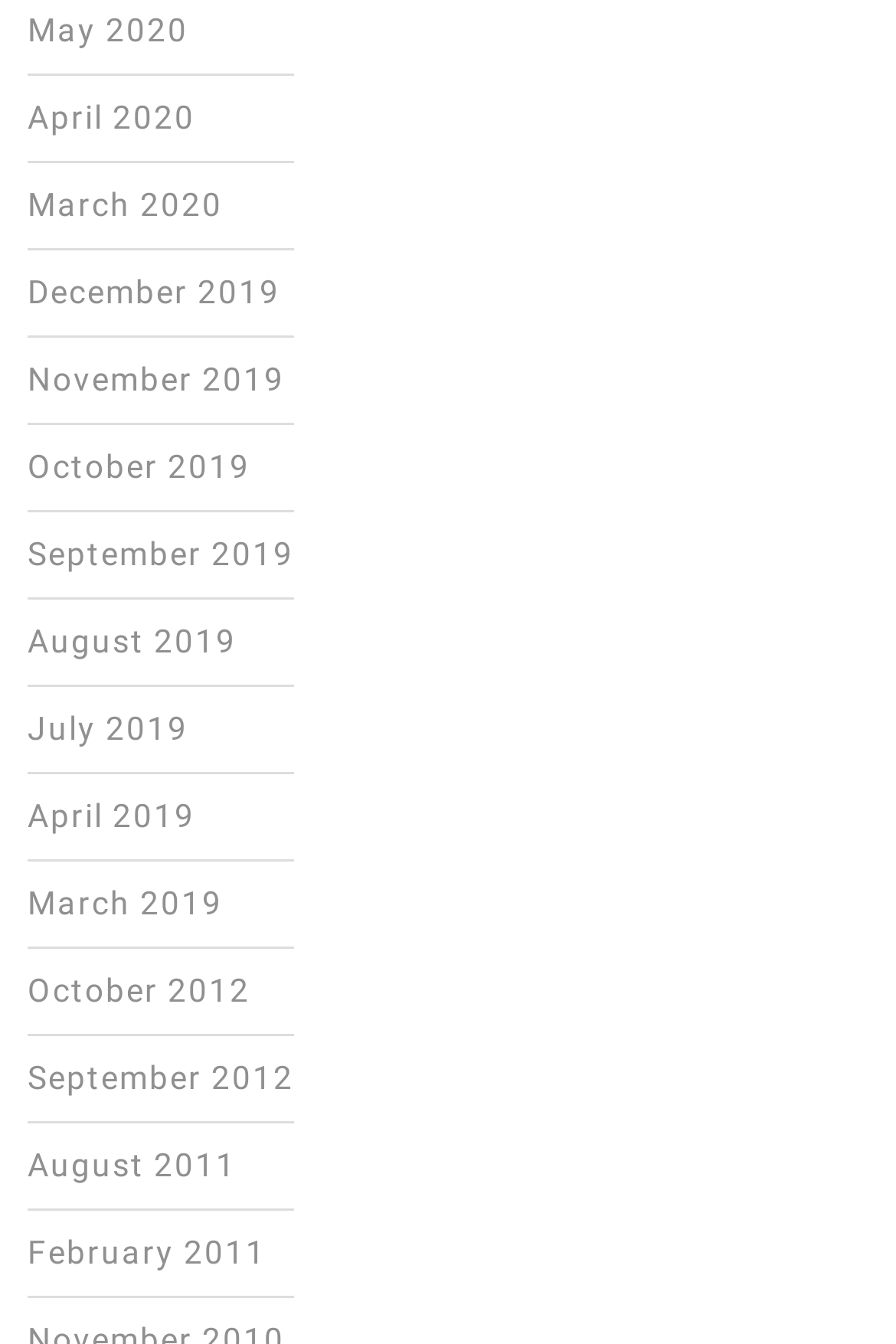Determine the coordinates of the bounding box for the clickable area needed to execute this instruction: "view December 2019".

[0.031, 0.203, 0.313, 0.23]